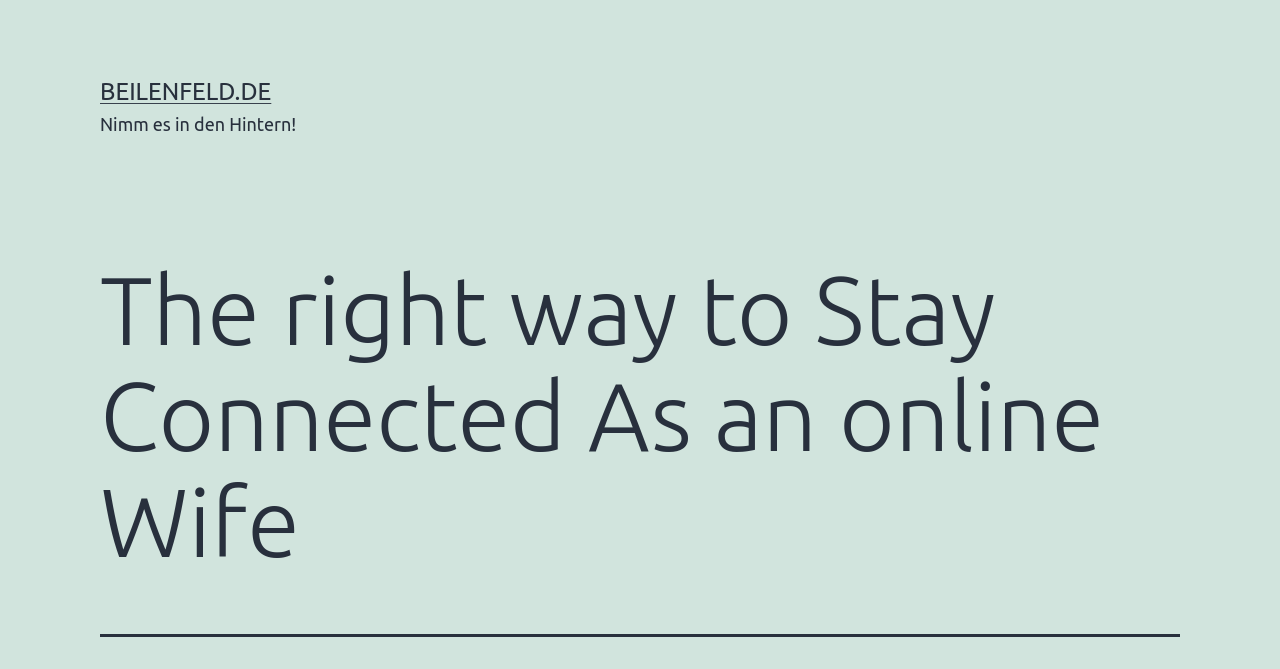Your task is to find and give the main heading text of the webpage.

The right way to Stay Connected As an online Wife